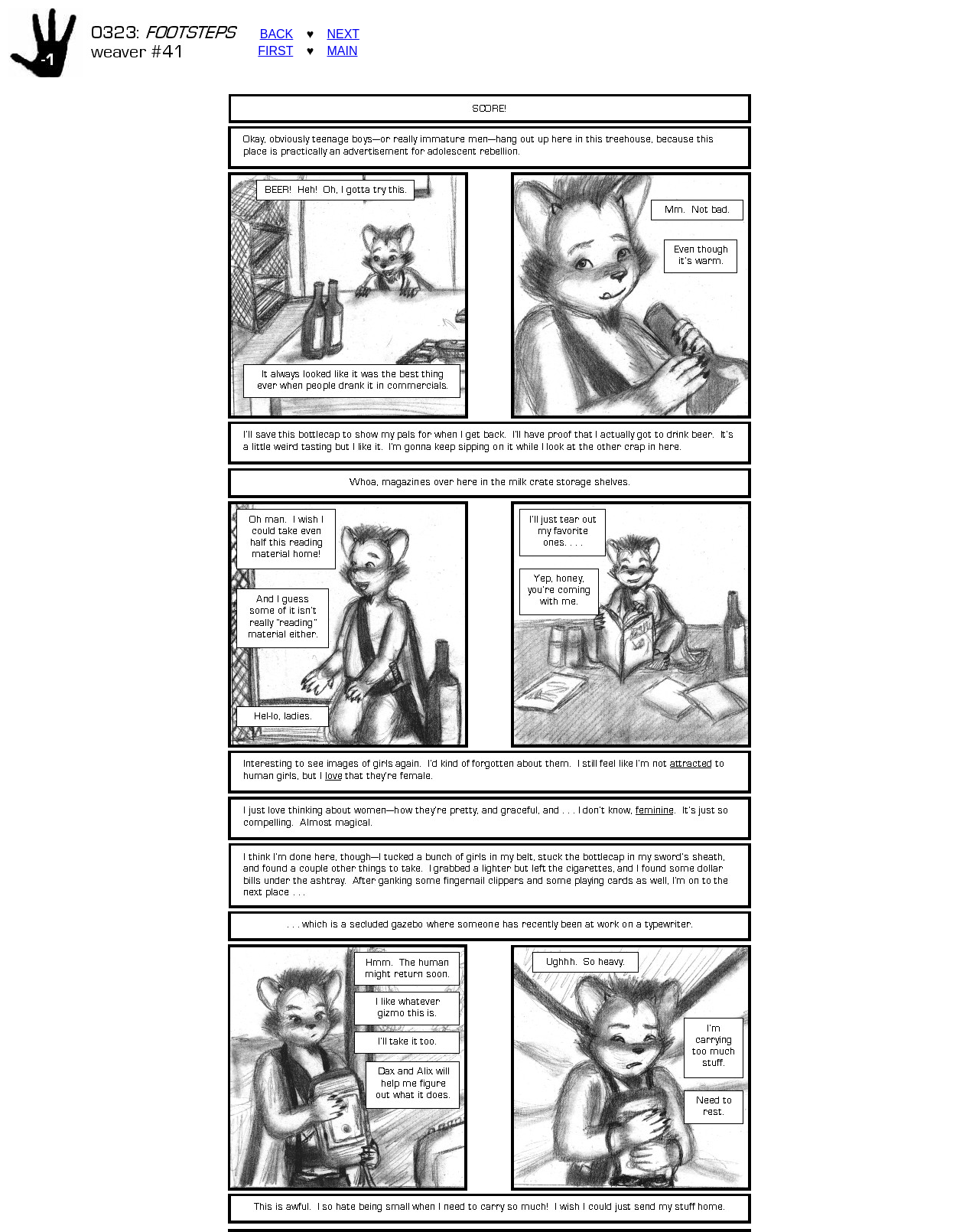Give the bounding box coordinates for this UI element: "FIRST". The coordinates should be four float numbers between 0 and 1, arranged as [left, top, right, bottom].

[0.264, 0.036, 0.299, 0.047]